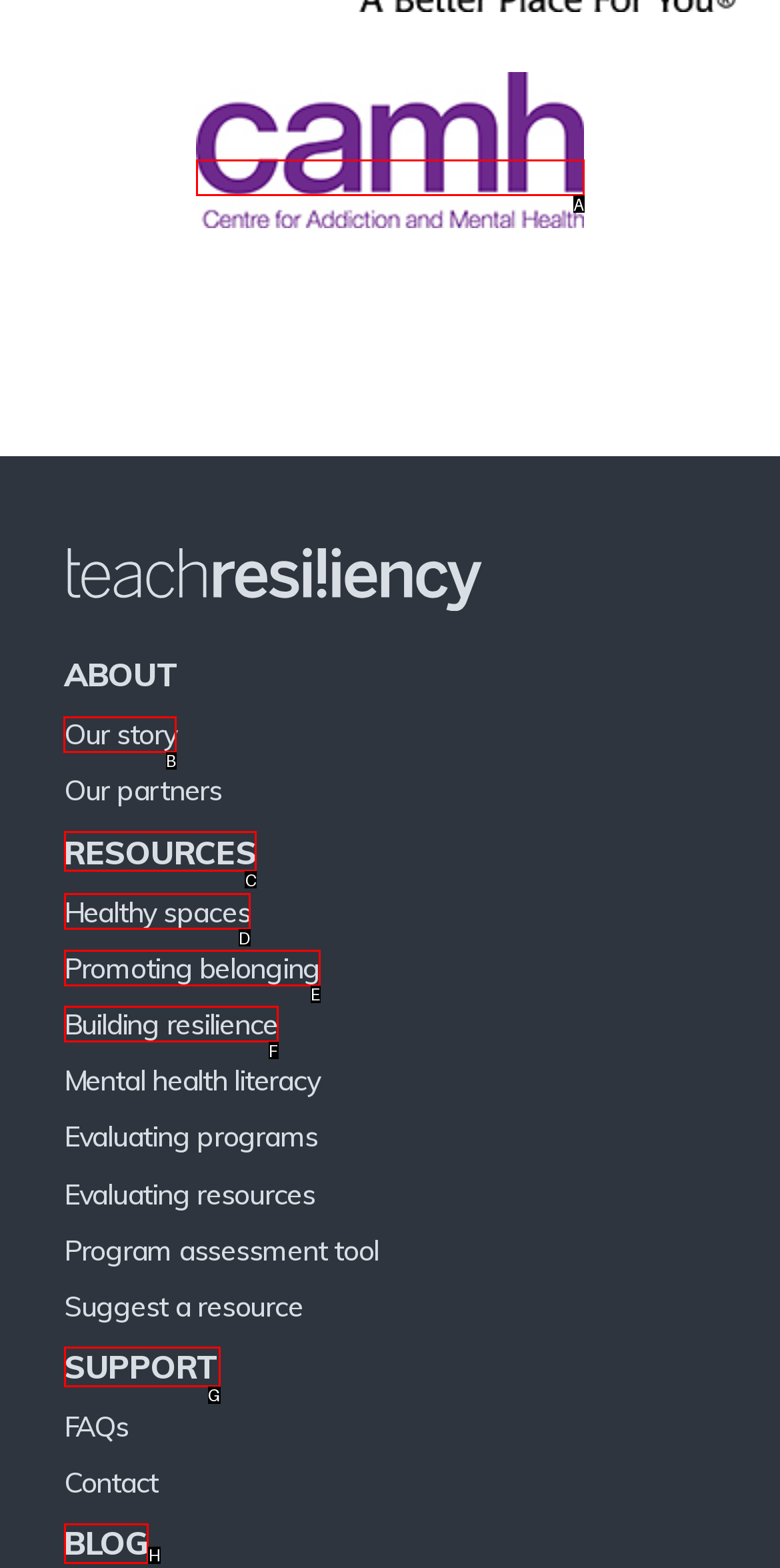Identify the HTML element I need to click to complete this task: Learn about the organization's story Provide the option's letter from the available choices.

B